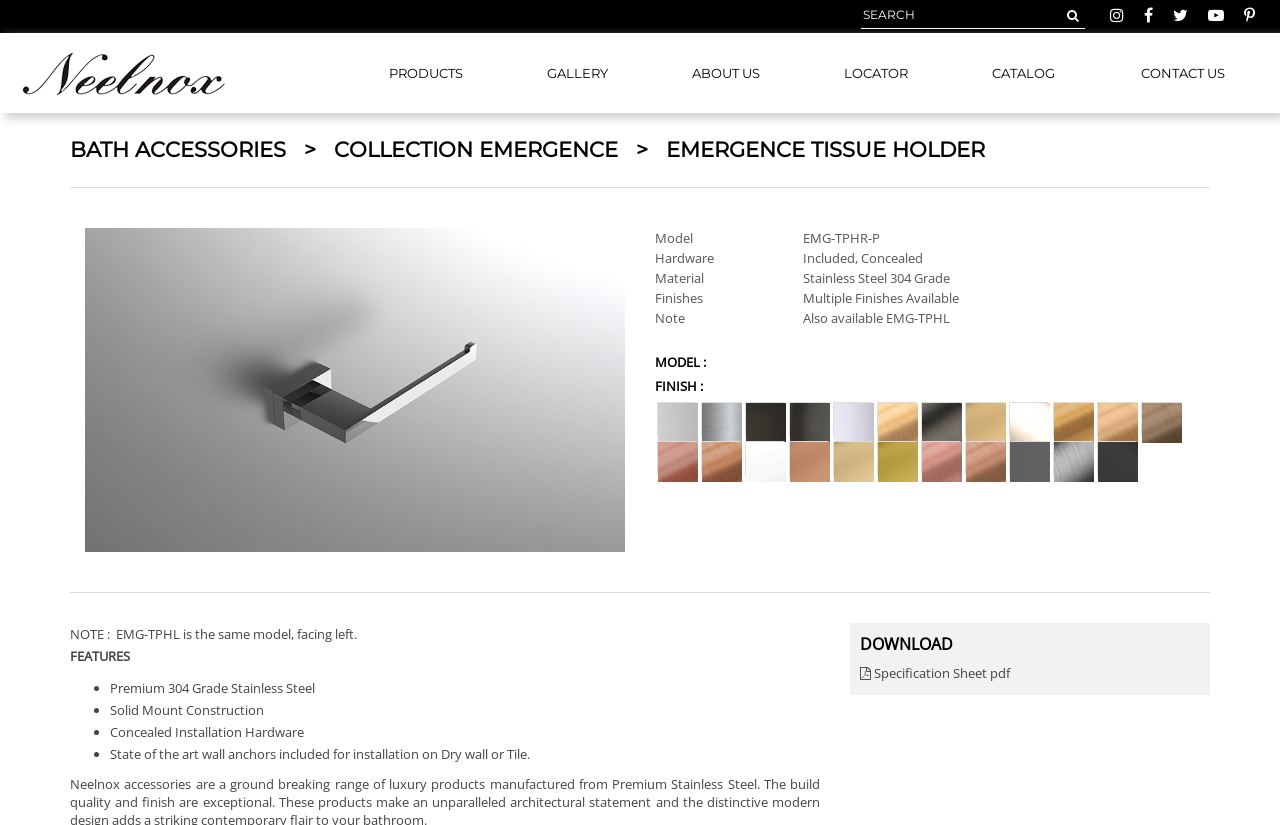Identify the bounding box coordinates of the element to click to follow this instruction: 'view gallery'. Ensure the coordinates are four float values between 0 and 1, provided as [left, top, right, bottom].

[0.403, 0.04, 0.5, 0.137]